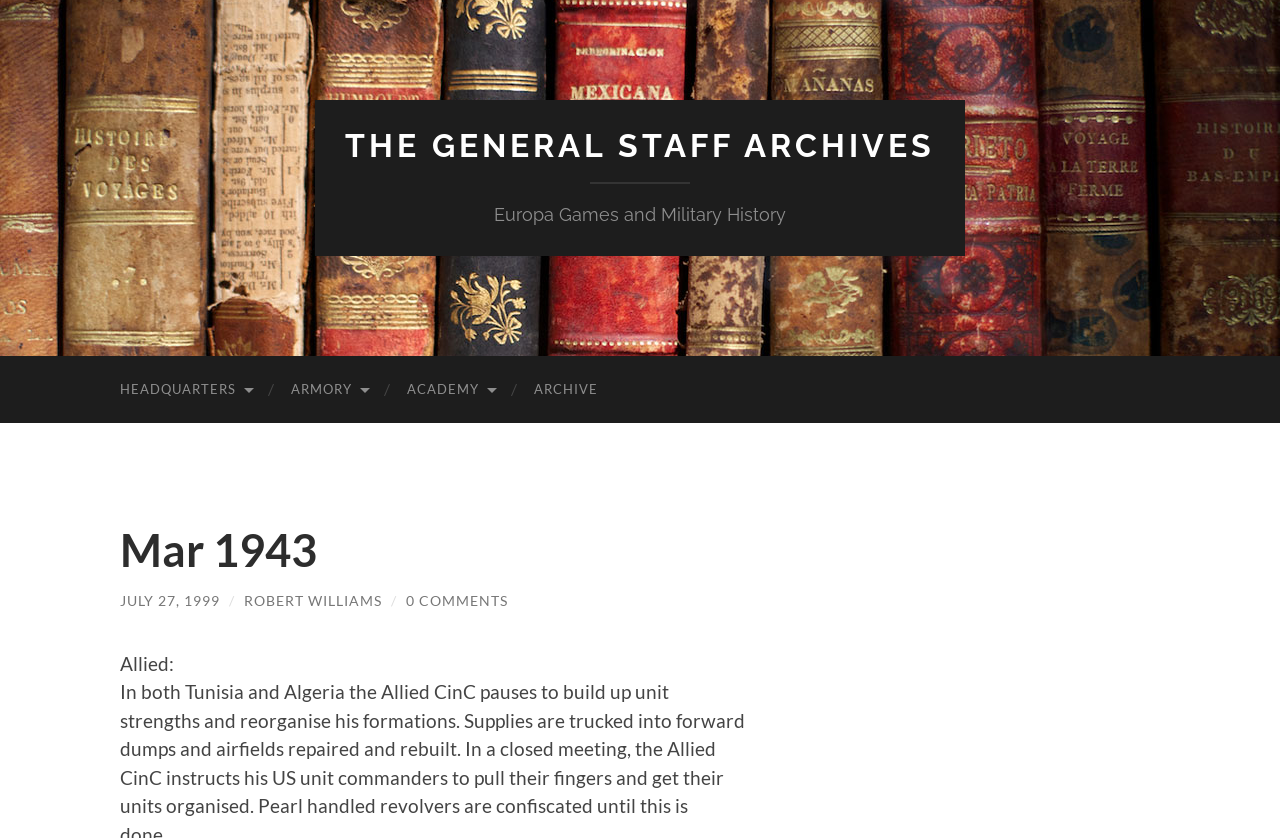Review the image closely and give a comprehensive answer to the question: What is the date mentioned in the webpage?

The date 'Mar 1943' is mentioned in the heading element, which is a prominent element on the webpage, indicating that it is a significant date related to the archives.